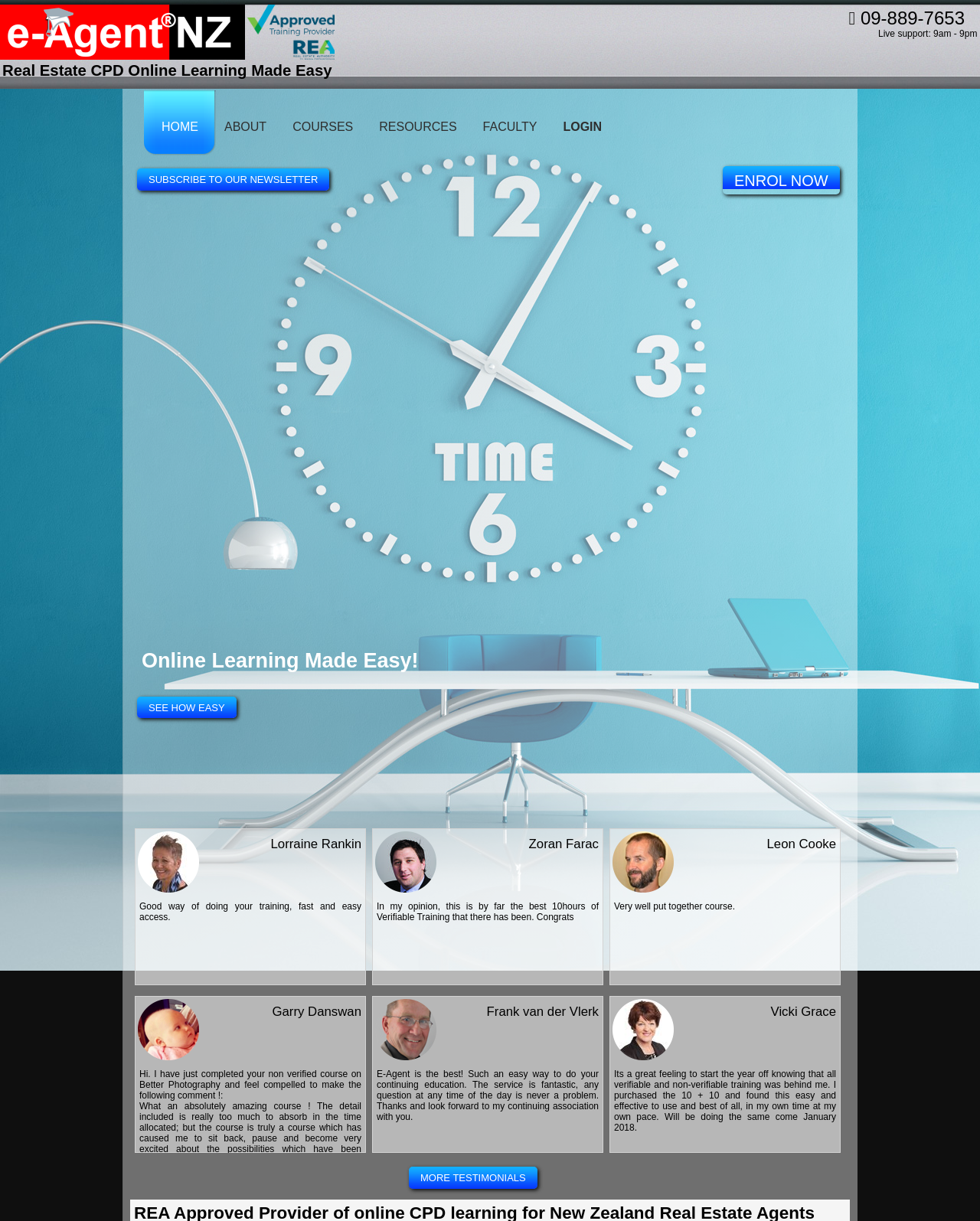Please give a succinct answer using a single word or phrase:
What is the main topic of the webpage?

Real Estate CPD Online Learning